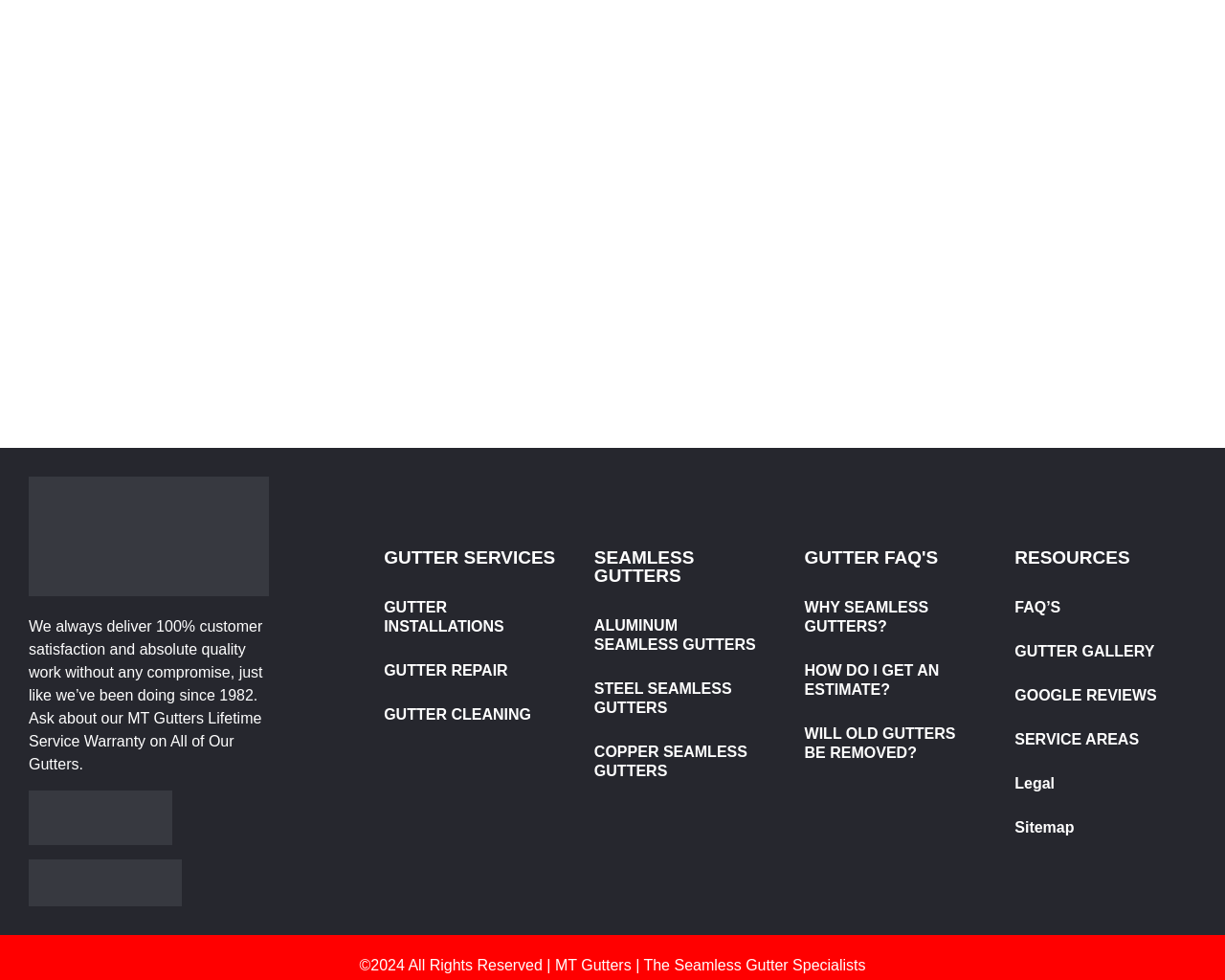What is the year of copyright?
Please look at the screenshot and answer in one word or a short phrase.

2024